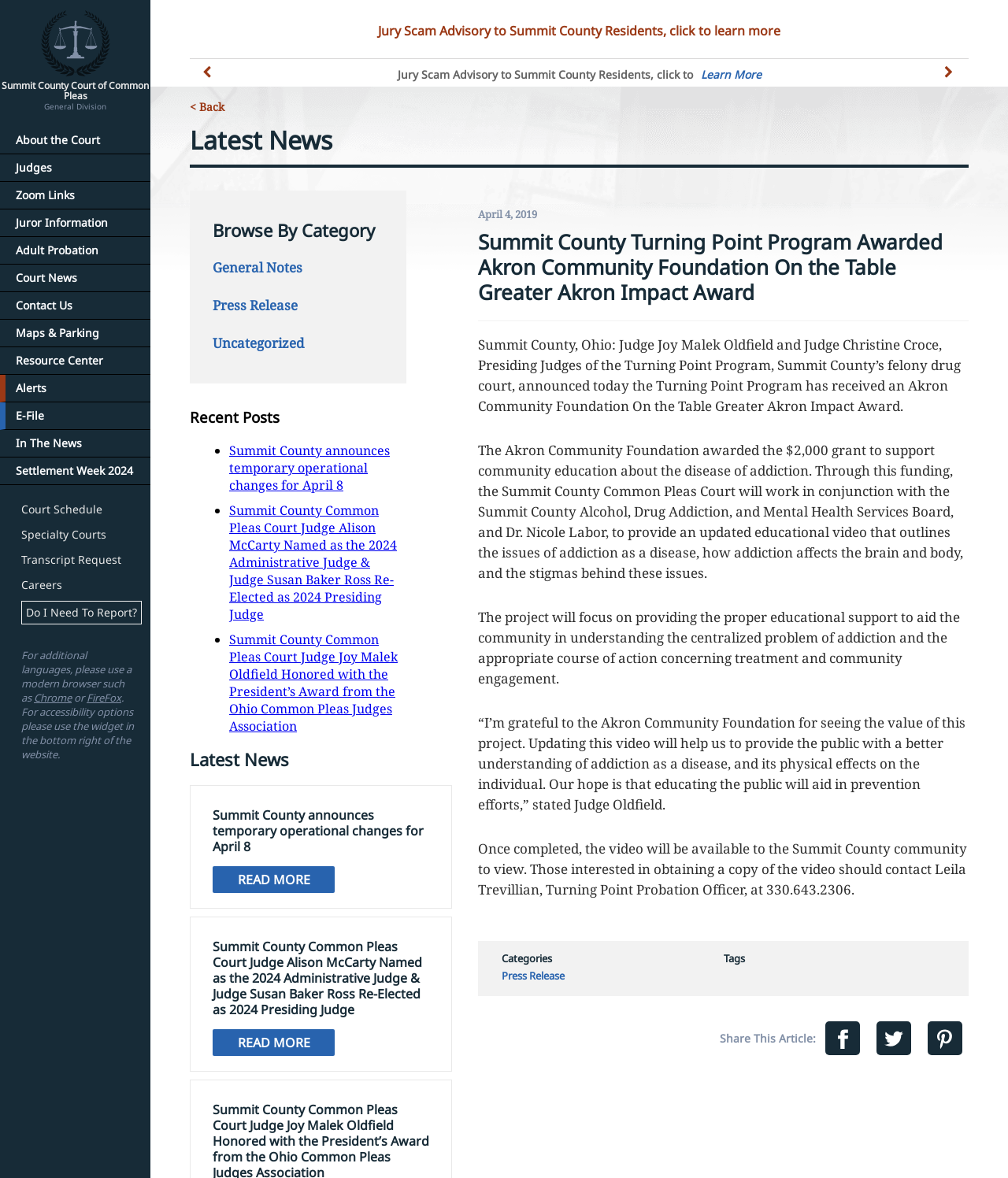What is the name of the probation officer who can be contacted for a copy of the video?
Please use the image to deliver a detailed and complete answer.

I found the answer by reading the text on the webpage, which mentions that those interested in obtaining a copy of the video should contact Leila Trevillian, Turning Point Probation Officer, at 330.643.2306.